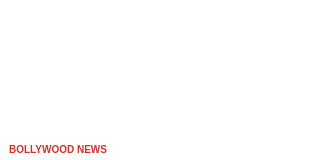Provide a thorough and detailed caption for the image.

This image features a headline related to Bollywood news, specifically focusing on Aditi Rao Hydari. The text likely highlights her response to co-star Sharmin Segal facing severe online trolling. The article seems to discuss the negative implications of cyberbullying and the importance of standing against such behavior, emphasizing a supportive message from Hydari. The surrounding layout suggests that this content is part of a larger section dedicated to entertainment news, attracting readers interested in the latest updates about celebrities and their views on social issues.